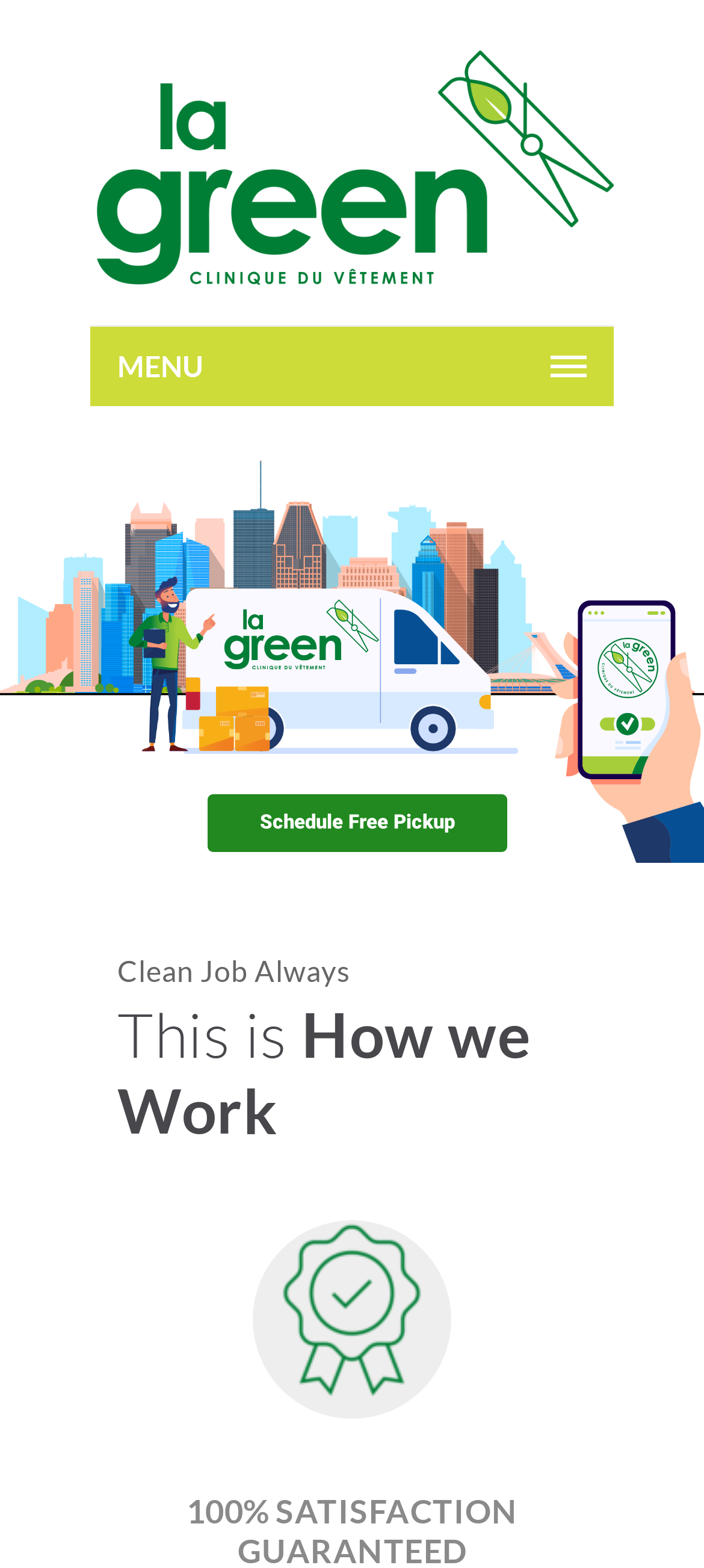Bounding box coordinates are to be given in the format (top-left x, top-left y, bottom-right x, bottom-right y). All values must be floating point numbers between 0 and 1. Provide the bounding box coordinate for the UI element described as: Schedule Free Pickup

[0.295, 0.506, 0.721, 0.543]